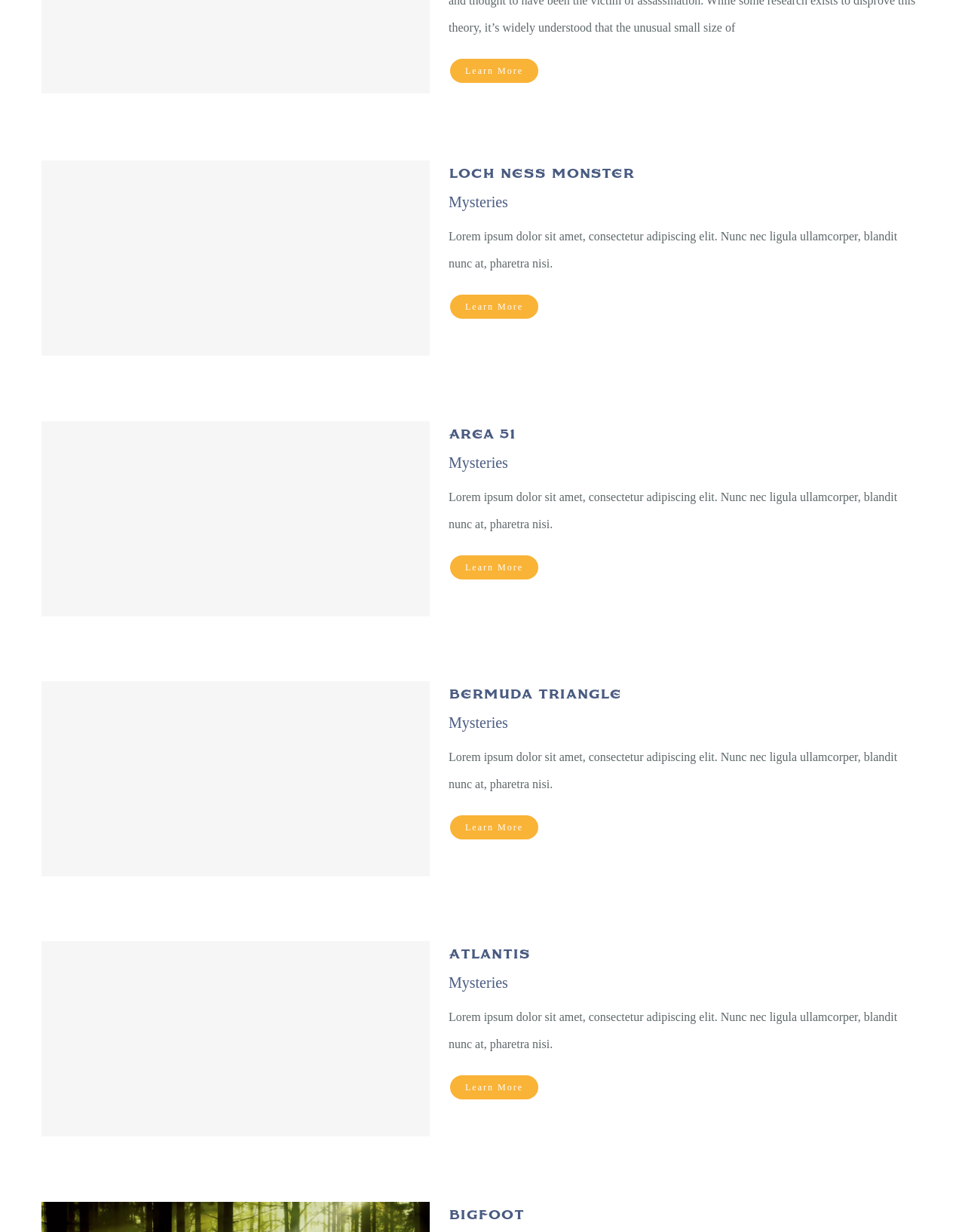Please identify the bounding box coordinates of the element's region that should be clicked to execute the following instruction: "Explore Area 51". The bounding box coordinates must be four float numbers between 0 and 1, i.e., [left, top, right, bottom].

[0.465, 0.342, 0.957, 0.364]